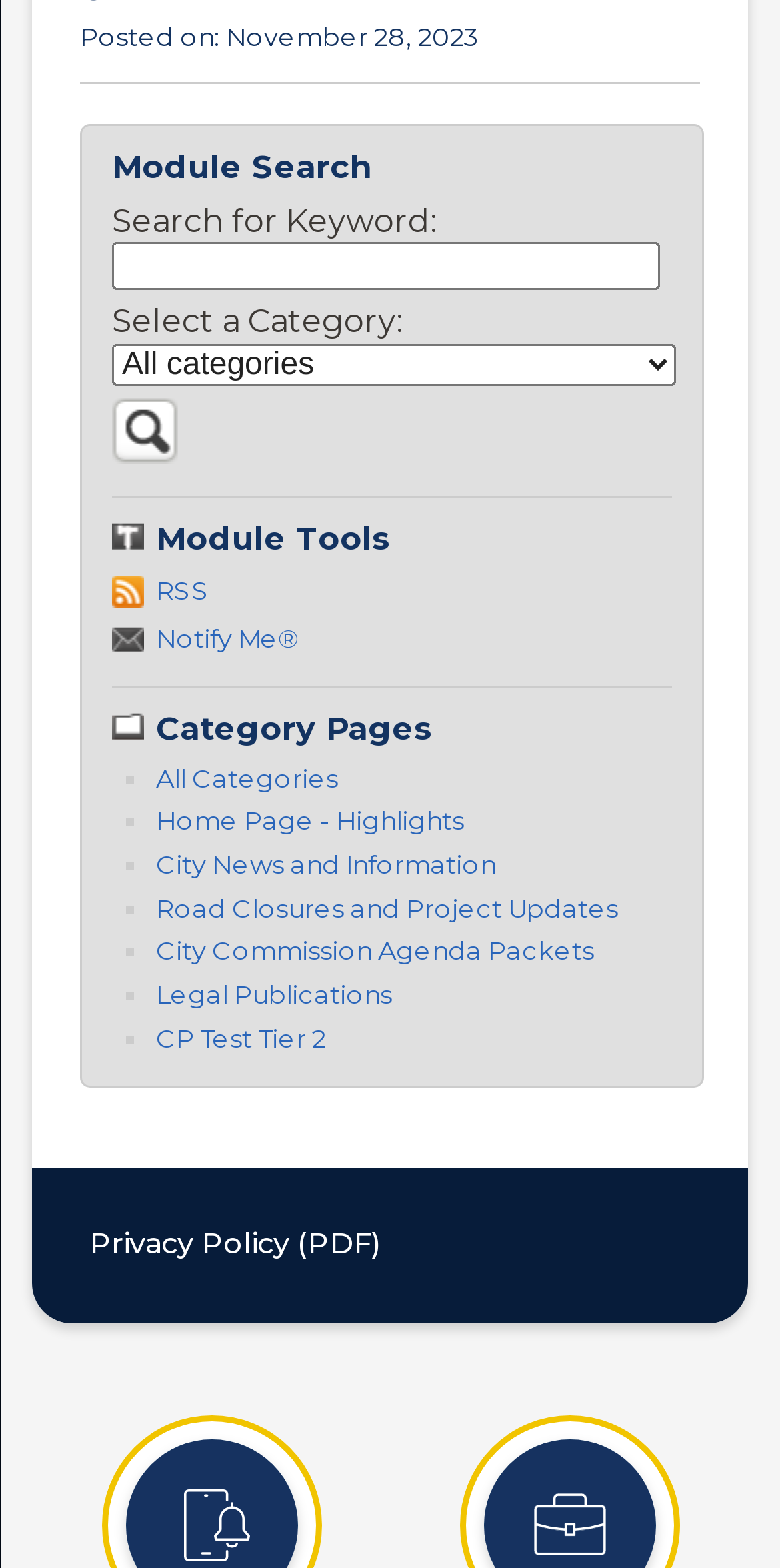Pinpoint the bounding box coordinates for the area that should be clicked to perform the following instruction: "Go to City News and Information".

[0.2, 0.542, 0.636, 0.561]